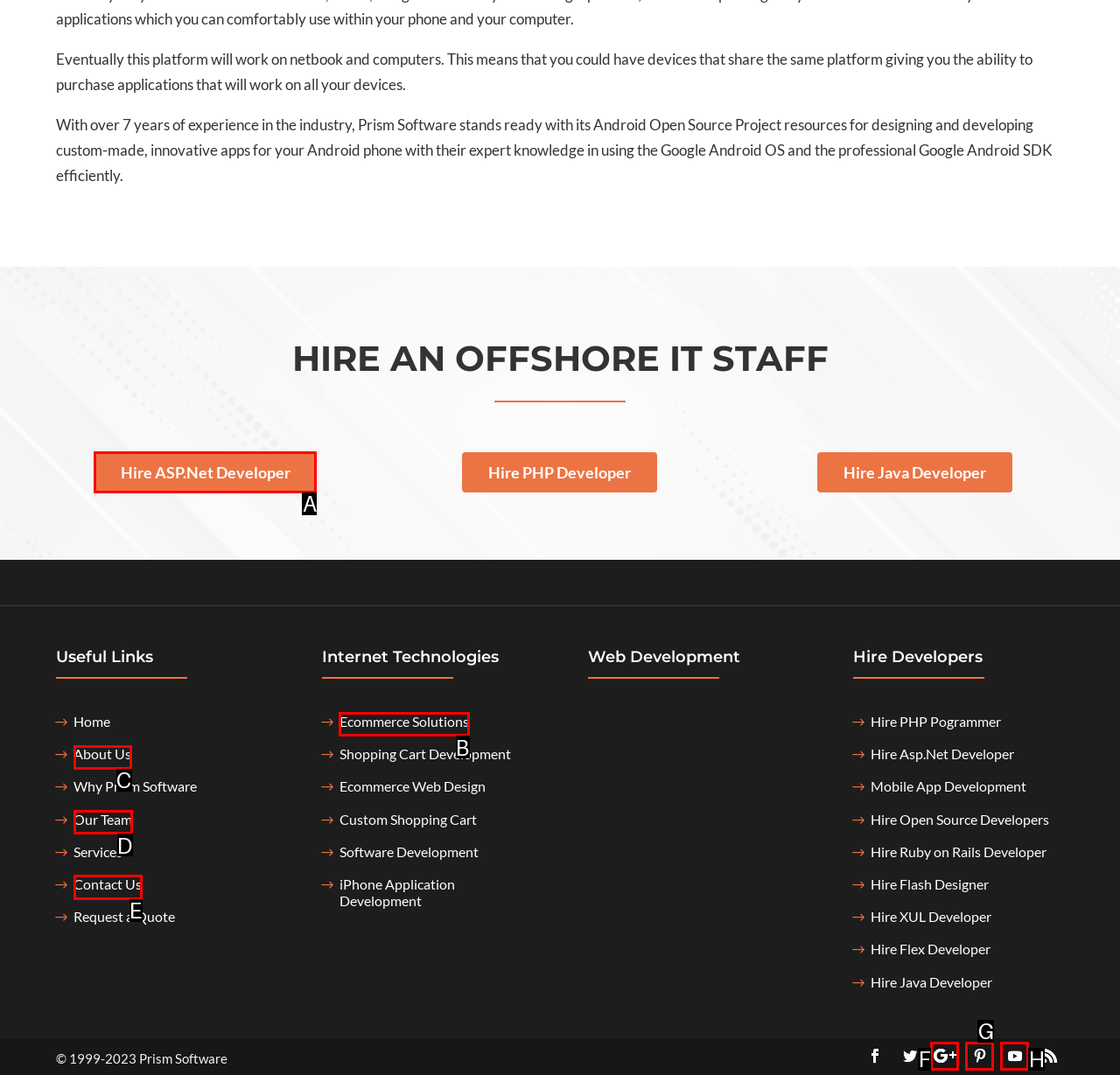Determine which element should be clicked for this task: Learn about ecommerce solutions
Answer with the letter of the selected option.

B